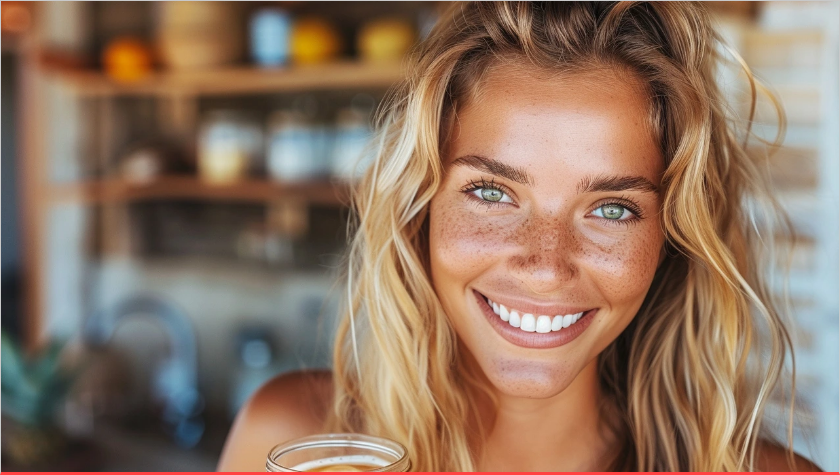Give a one-word or one-phrase response to the question:
What is the atmosphere of the setting?

warm and inviting